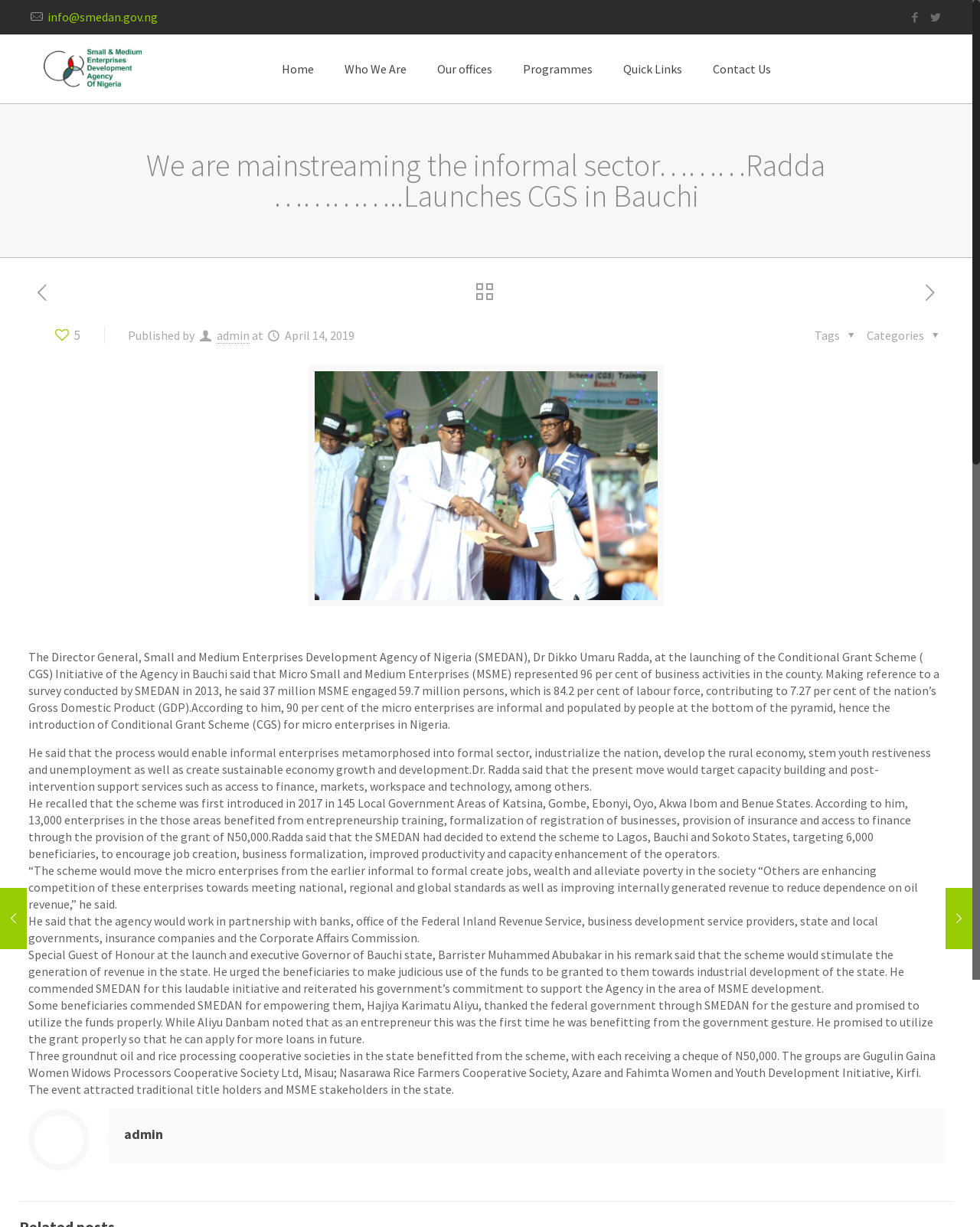Please answer the following question using a single word or phrase: 
What is the name of the agency launching the Conditional Grant Scheme?

SMEDAN